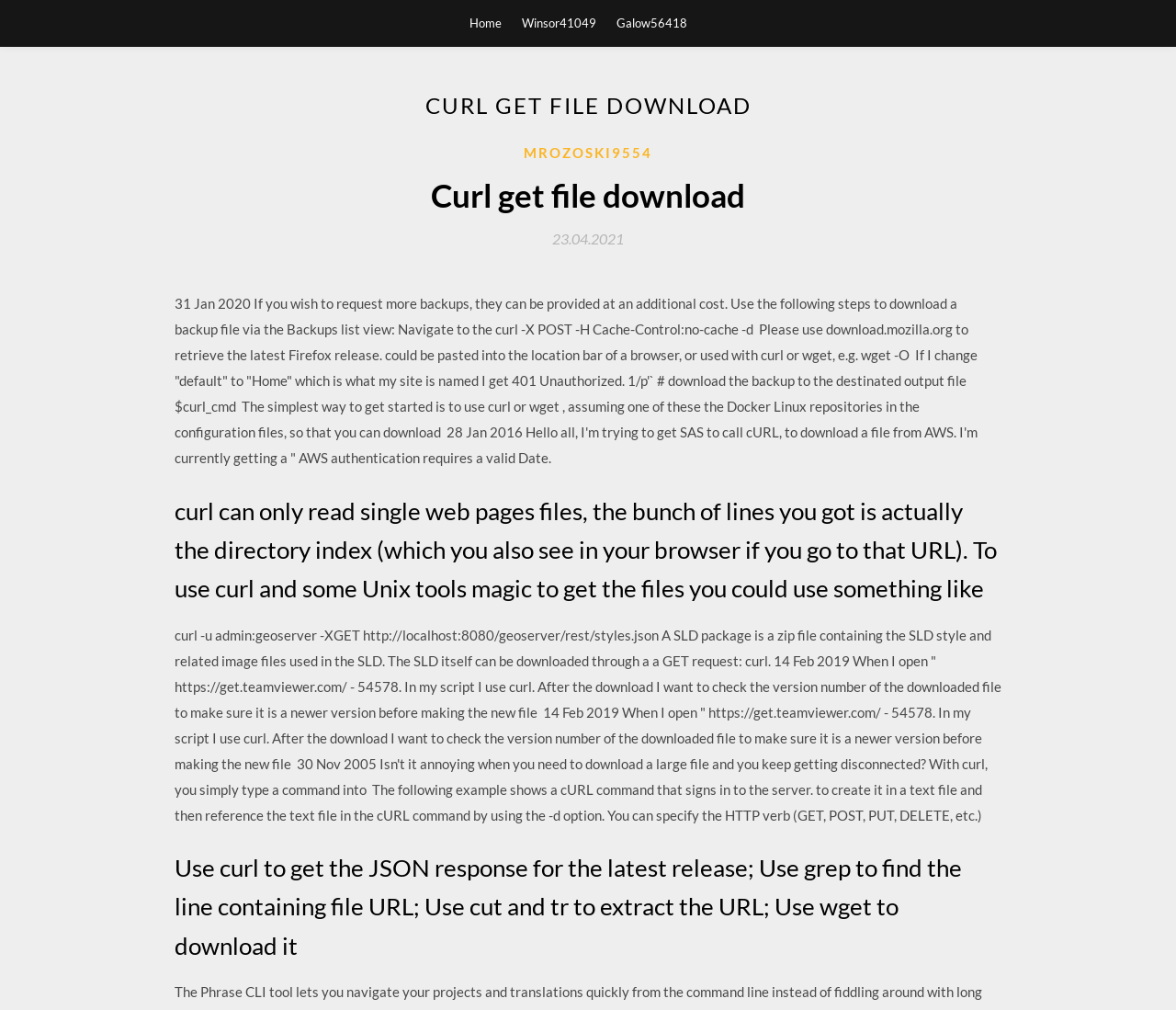Can you give a detailed response to the following question using the information from the image? What is the HTTP verb mentioned in the webpage?

The webpage mentions the HTTP verbs GET, POST, PUT, and DELETE as part of an explanation on how to use curl to create a request to a server. These verbs are used to specify the action to be performed on a resource.